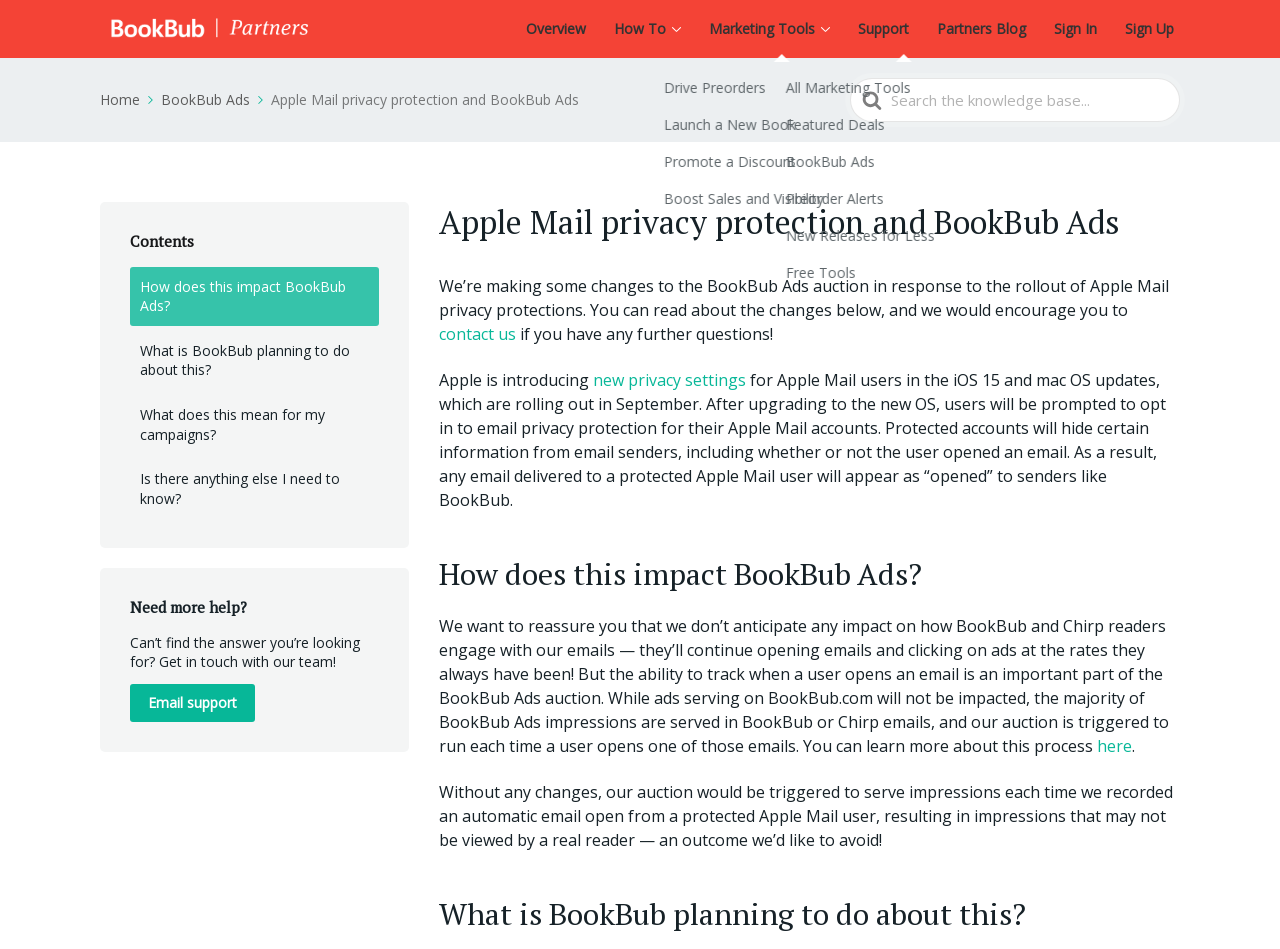Can you specify the bounding box coordinates for the region that should be clicked to fulfill this instruction: "Click on the 'Email support' link".

[0.102, 0.721, 0.199, 0.761]